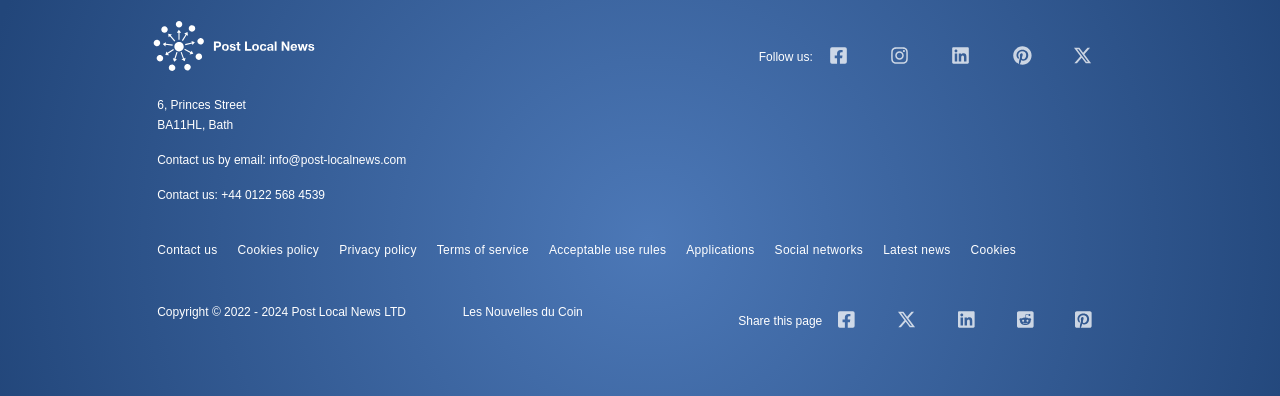Find the bounding box coordinates of the clickable element required to execute the following instruction: "Click on Home". Provide the coordinates as four float numbers between 0 and 1, i.e., [left, top, right, bottom].

[0.105, 0.054, 0.222, 0.095]